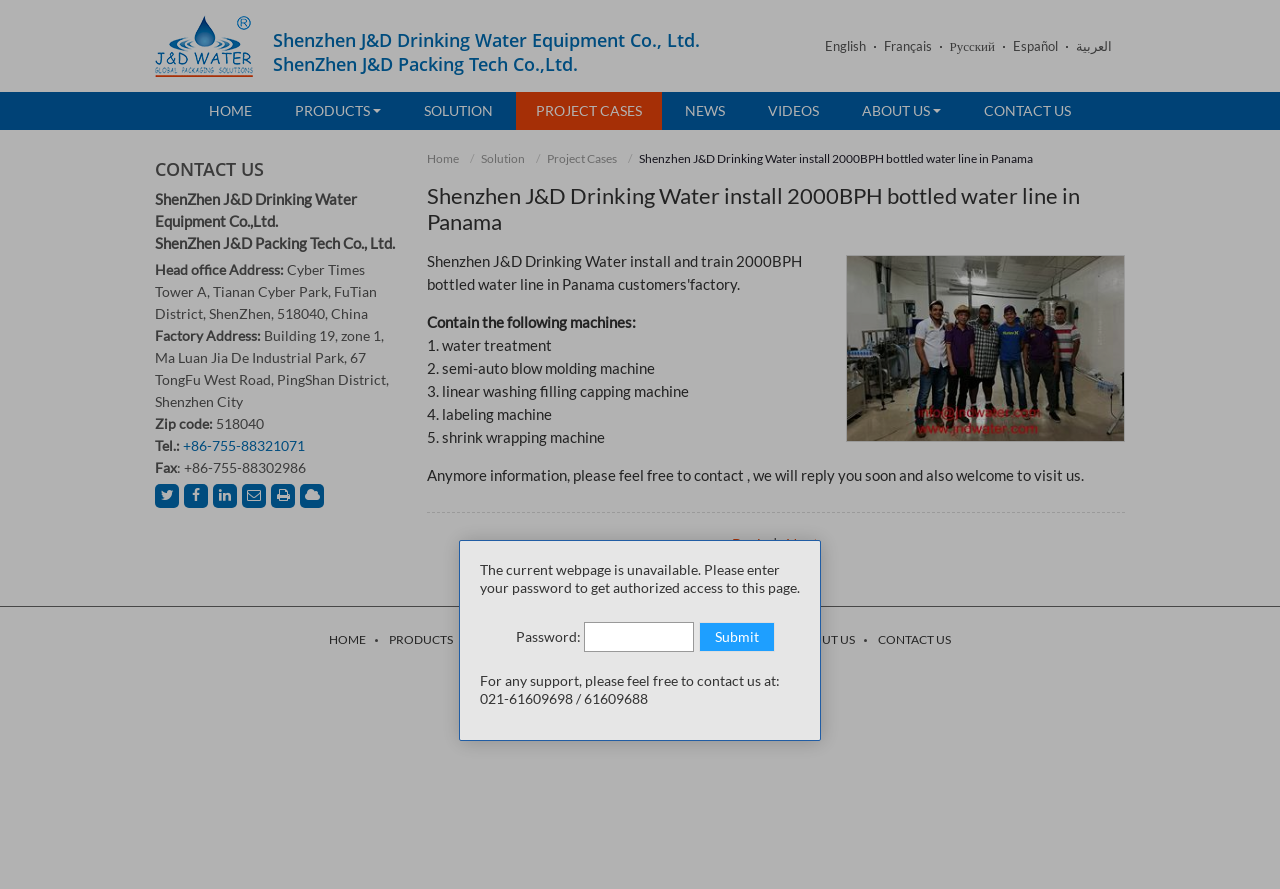Can you identify the bounding box coordinates of the clickable region needed to carry out this instruction: 'View the project cases'? The coordinates should be four float numbers within the range of 0 to 1, stated as [left, top, right, bottom].

[0.403, 0.103, 0.517, 0.146]